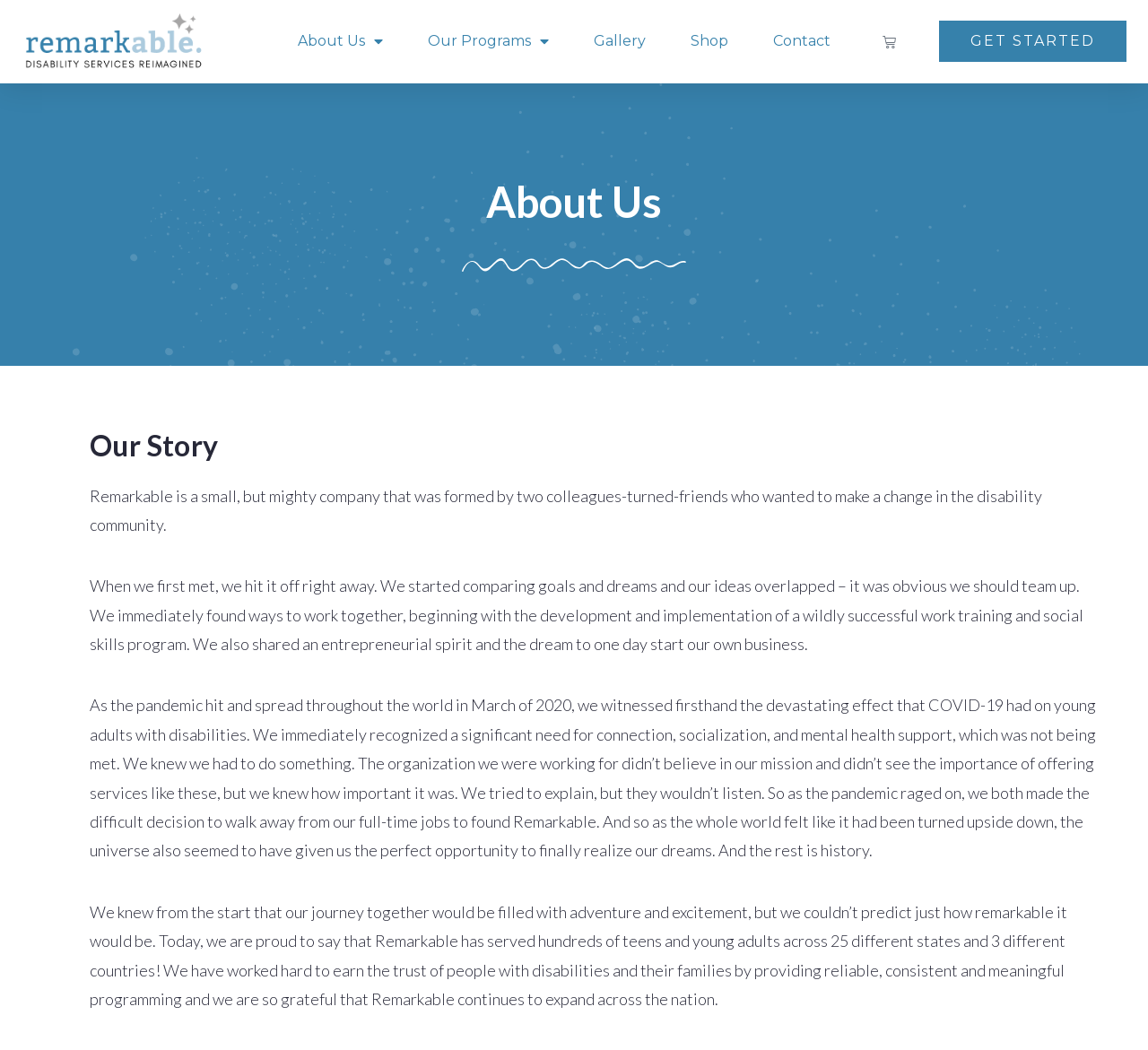Point out the bounding box coordinates of the section to click in order to follow this instruction: "View shopping cart".

[0.741, 0.02, 0.809, 0.059]